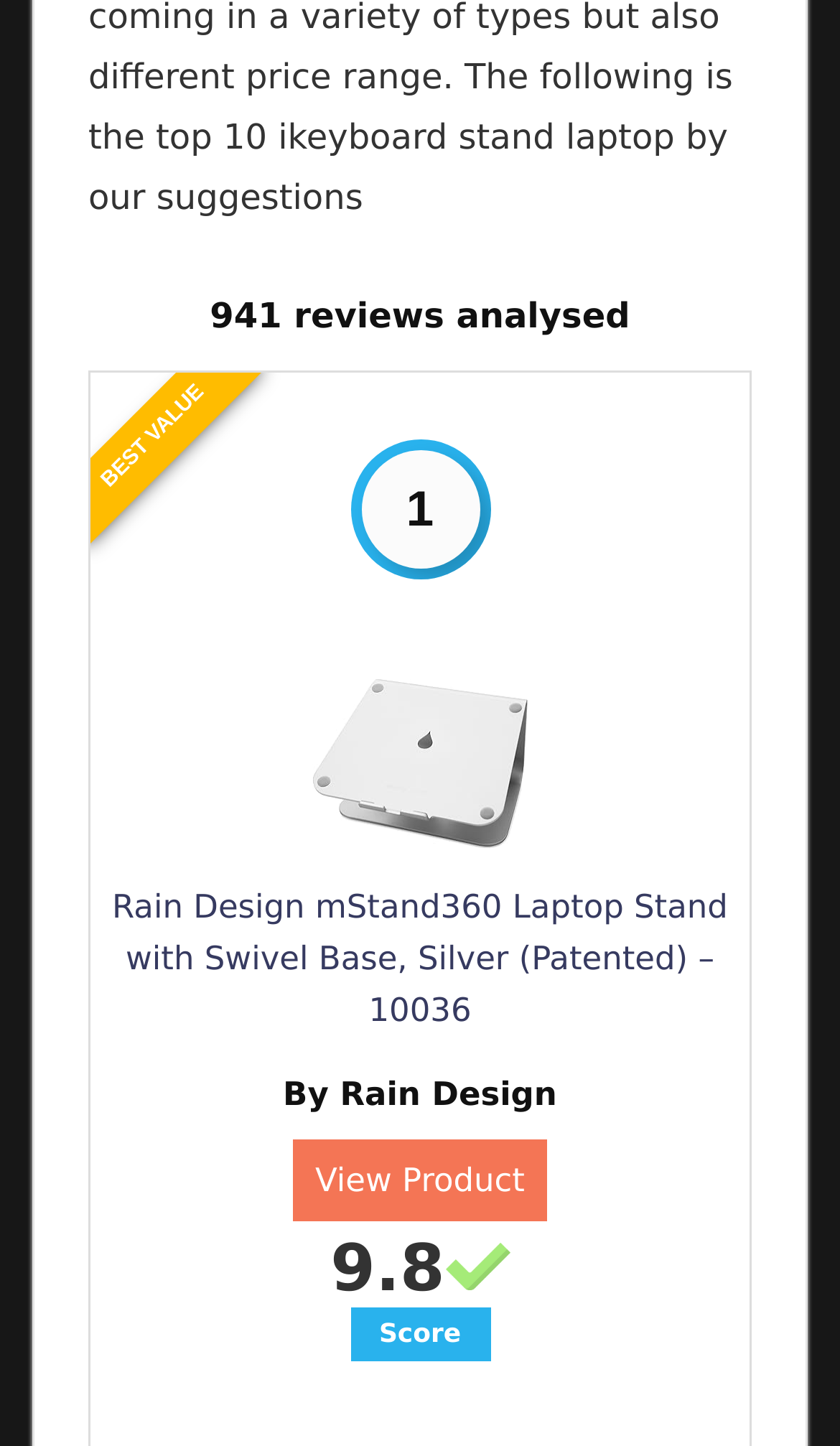What is the action that can be taken on this product?
Answer the question based on the image using a single word or a brief phrase.

View Product